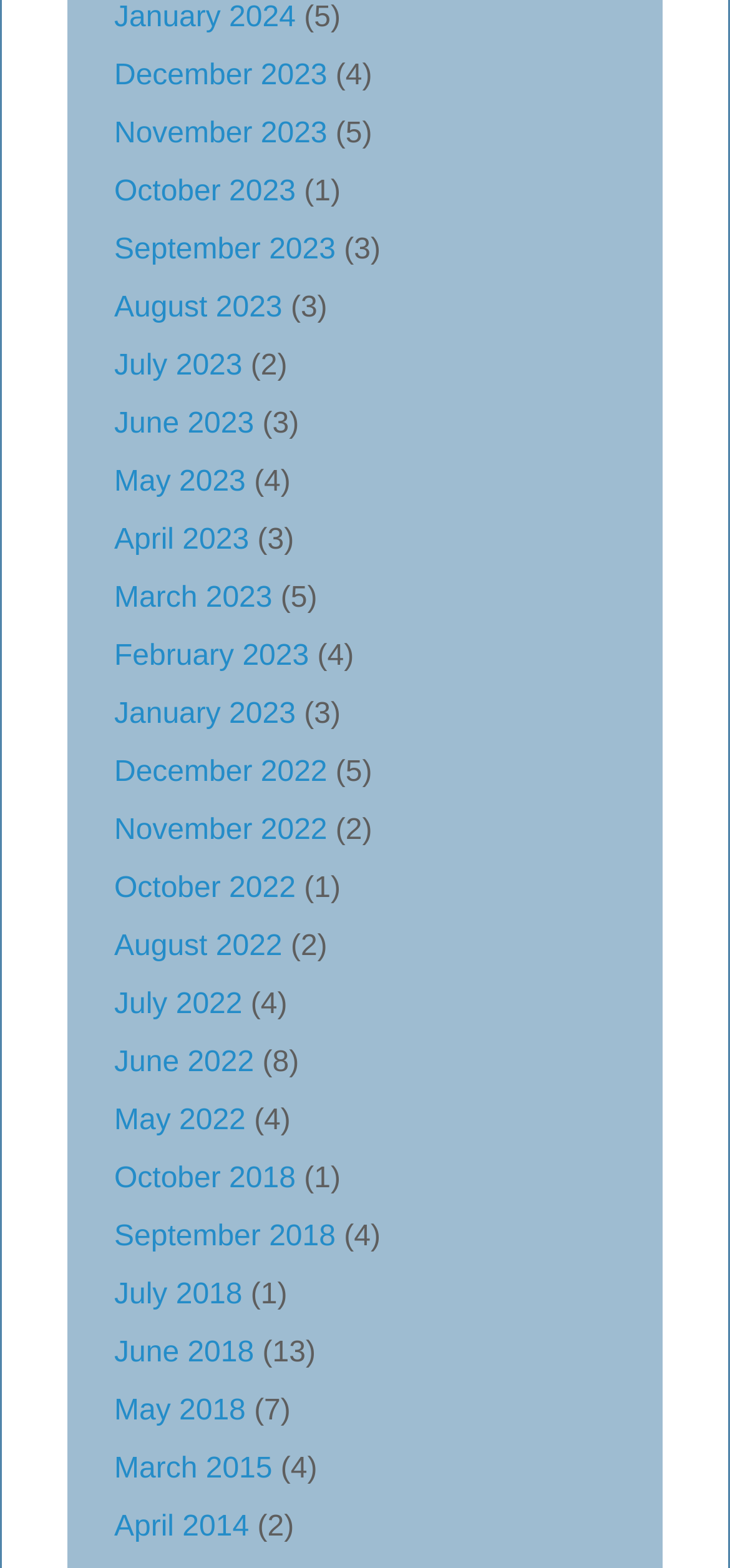Respond to the question below with a concise word or phrase:
How many articles are in June 2018?

13